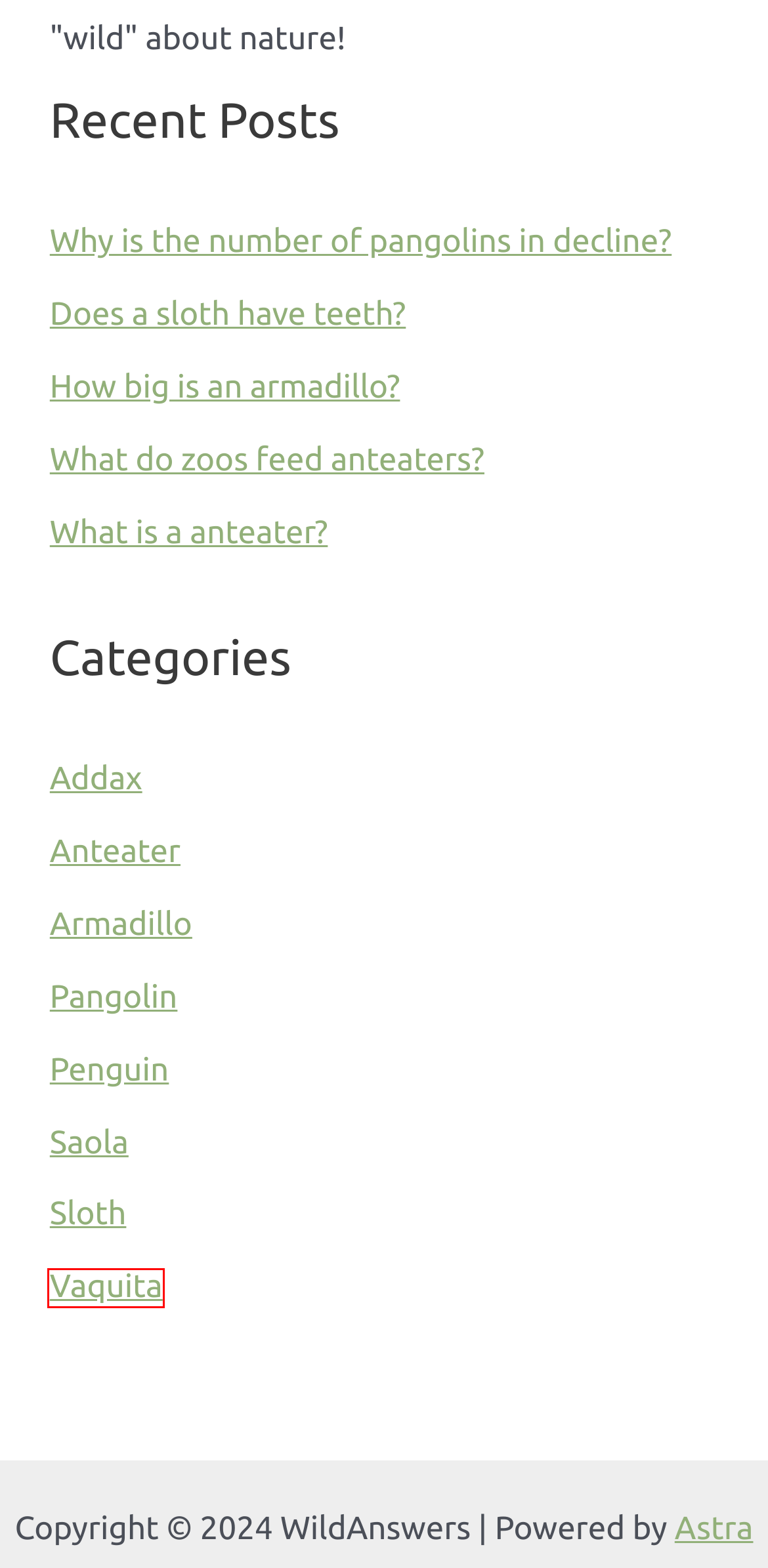Analyze the screenshot of a webpage featuring a red rectangle around an element. Pick the description that best fits the new webpage after interacting with the element inside the red bounding box. Here are the candidates:
A. Penguin - WildAnswers
B. What do zoos feed anteaters? - WildAnswers
C. Vaquita - WildAnswers
D. Addax - WildAnswers
E. Why is the number of pangolins in decline? - WildAnswers
F. What is a anteater? - WildAnswers
G. Does a sloth have teeth? - WildAnswers
H. Saola - WildAnswers

C